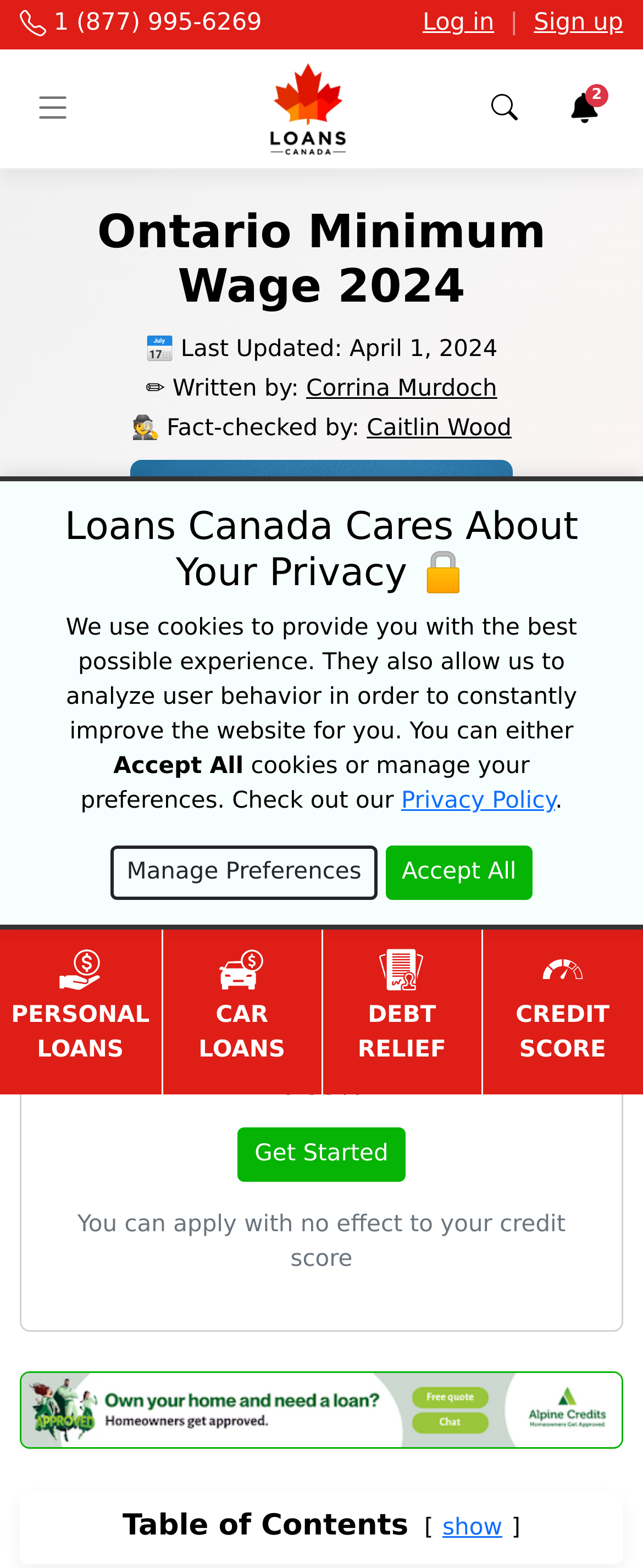Bounding box coordinates are to be given in the format (top-left x, top-left y, bottom-right x, bottom-right y). All values must be floating point numbers between 0 and 1. Provide the bounding box coordinate for the UI element described as: parent_node: Search website aria-label="Close"

[0.9, 0.016, 0.962, 0.041]